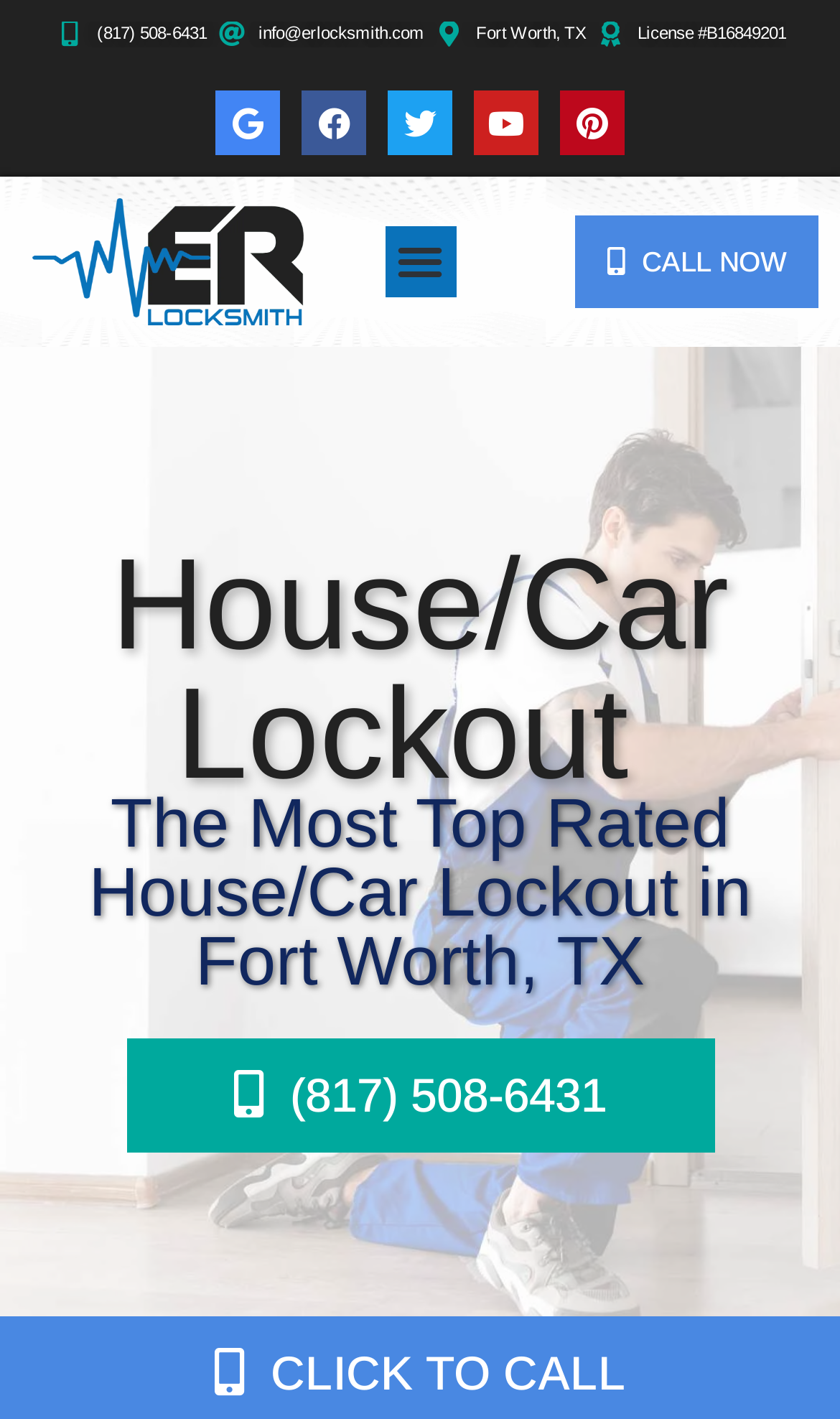Find the bounding box coordinates for the area you need to click to carry out the instruction: "Send an email to the locksmith". The coordinates should be four float numbers between 0 and 1, indicated as [left, top, right, bottom].

[0.308, 0.015, 0.505, 0.033]